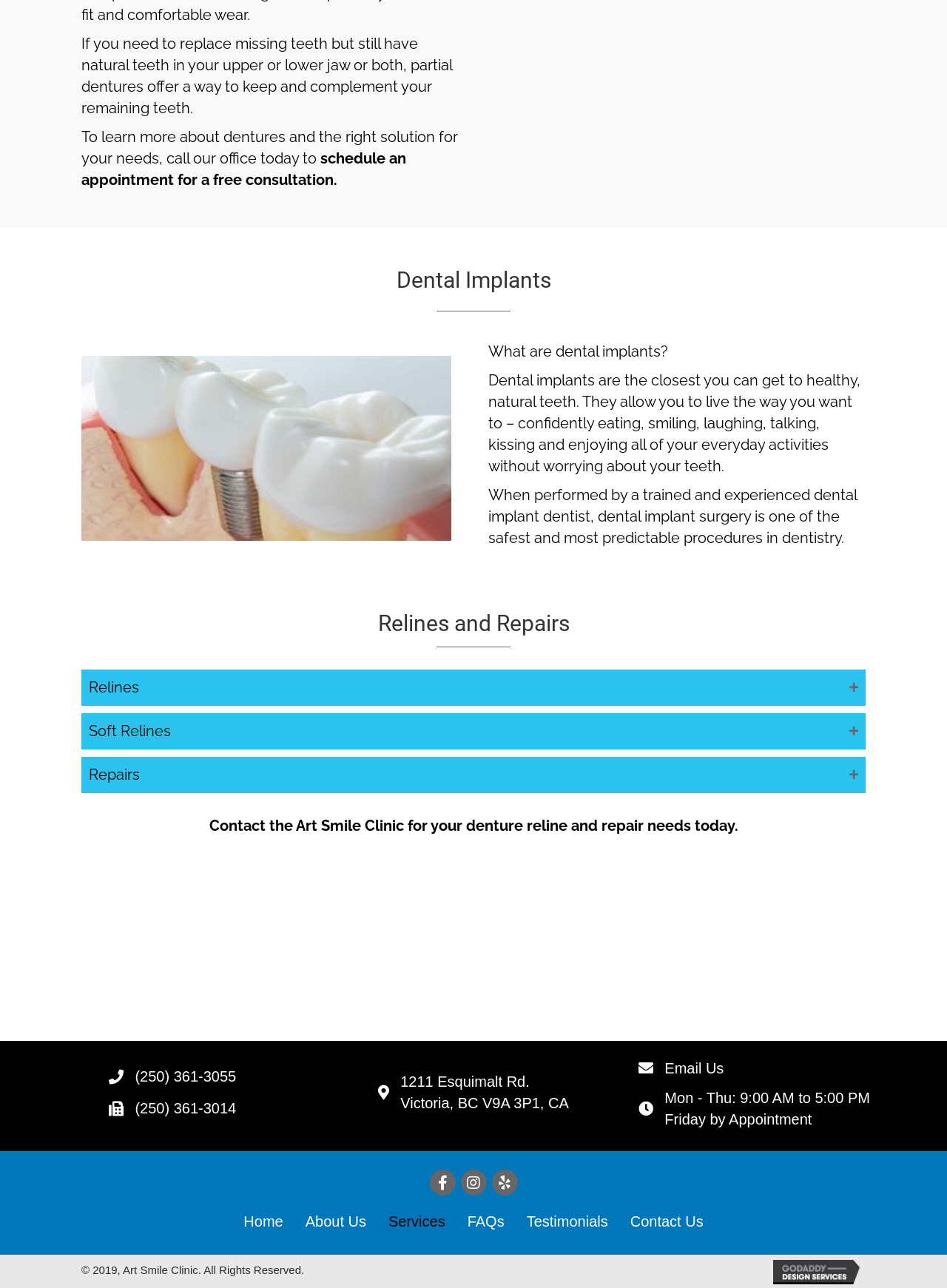Could you indicate the bounding box coordinates of the region to click in order to complete this instruction: "Learn more about dental implants".

[0.086, 0.206, 0.914, 0.23]